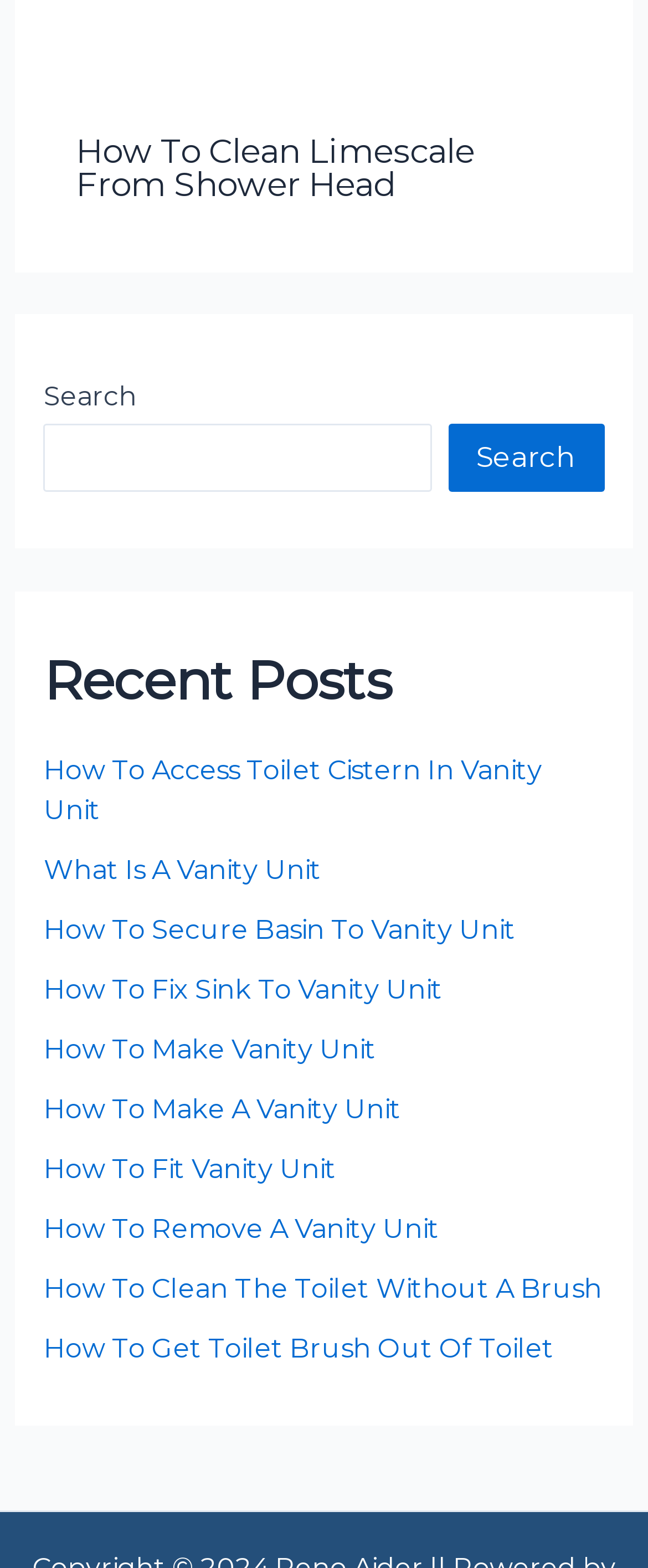Please give the bounding box coordinates of the area that should be clicked to fulfill the following instruction: "View Recent Posts". The coordinates should be in the format of four float numbers from 0 to 1, i.e., [left, top, right, bottom].

[0.067, 0.413, 0.933, 0.456]